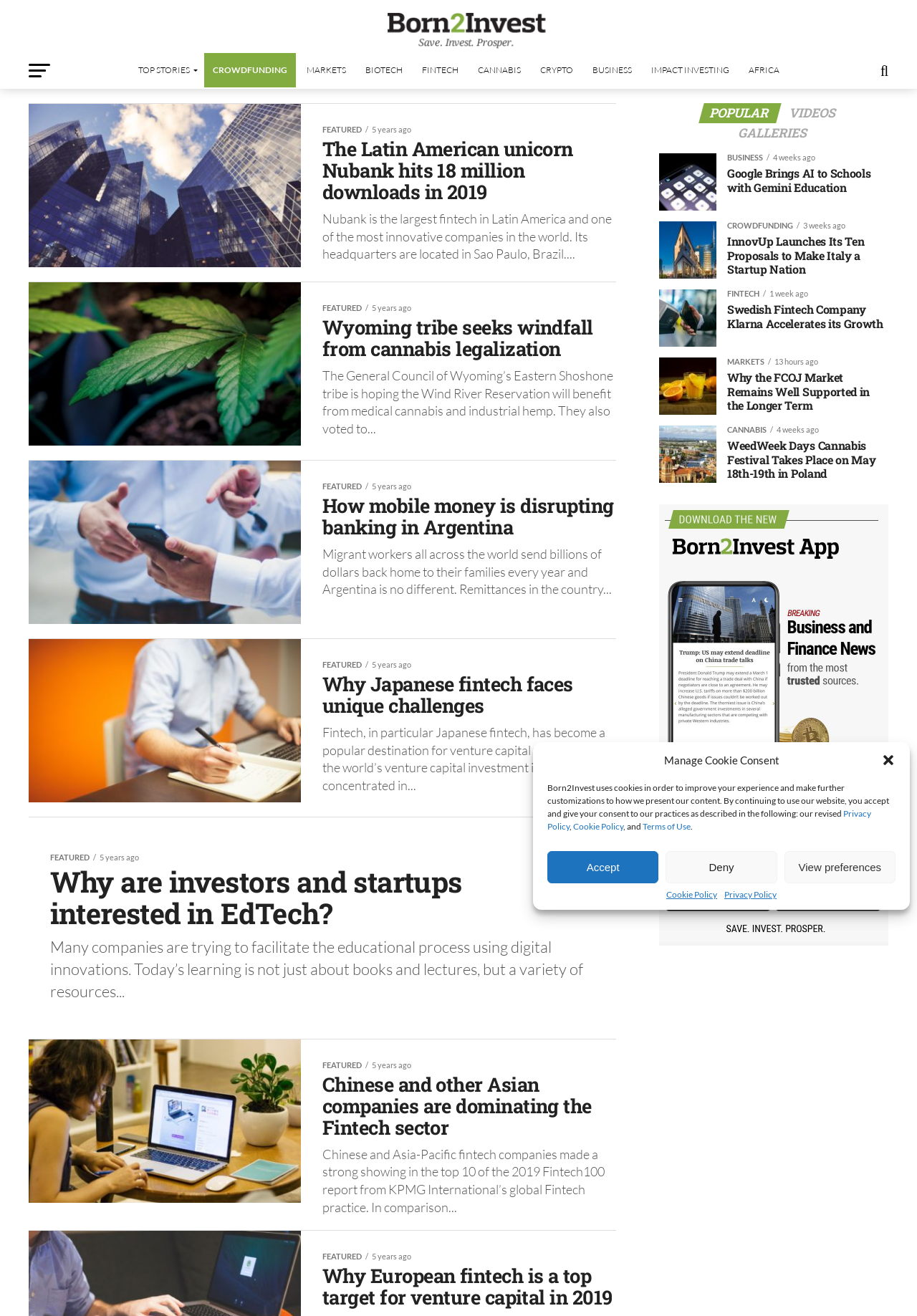What is the purpose of the 'Manage Cookie Consent' dialog?
Please use the image to provide an in-depth answer to the question.

I determined the answer by examining the text elements within the 'Manage Cookie Consent' dialog, which explain that the website uses cookies and provide options to accept, deny, or view preferences.